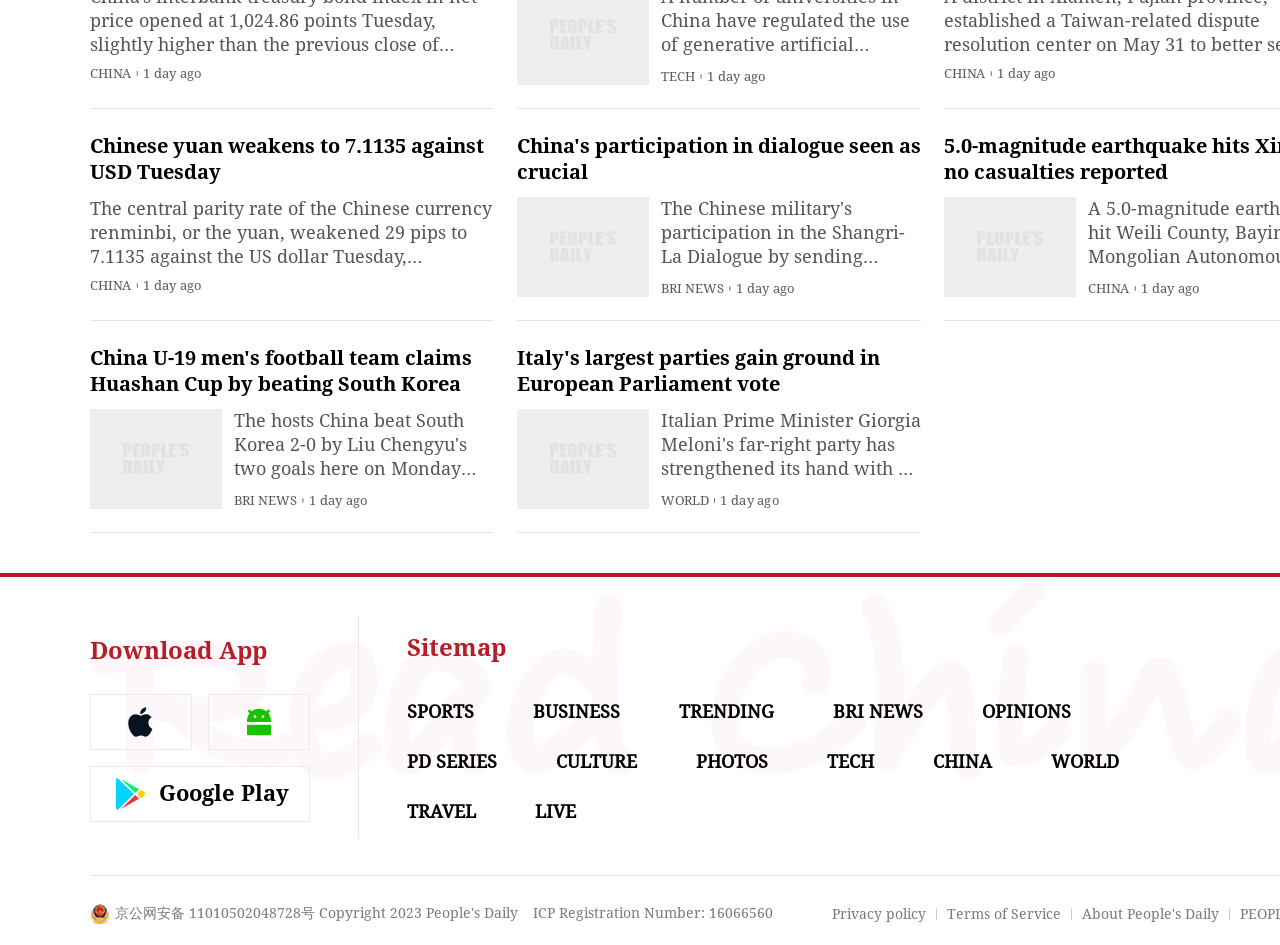Using the information in the image, give a detailed answer to the following question: What is the copyright information of the website?

The copyright information is displayed at the bottom of the webpage, indicating that the website is owned by People's Daily and copyrighted in 2023.